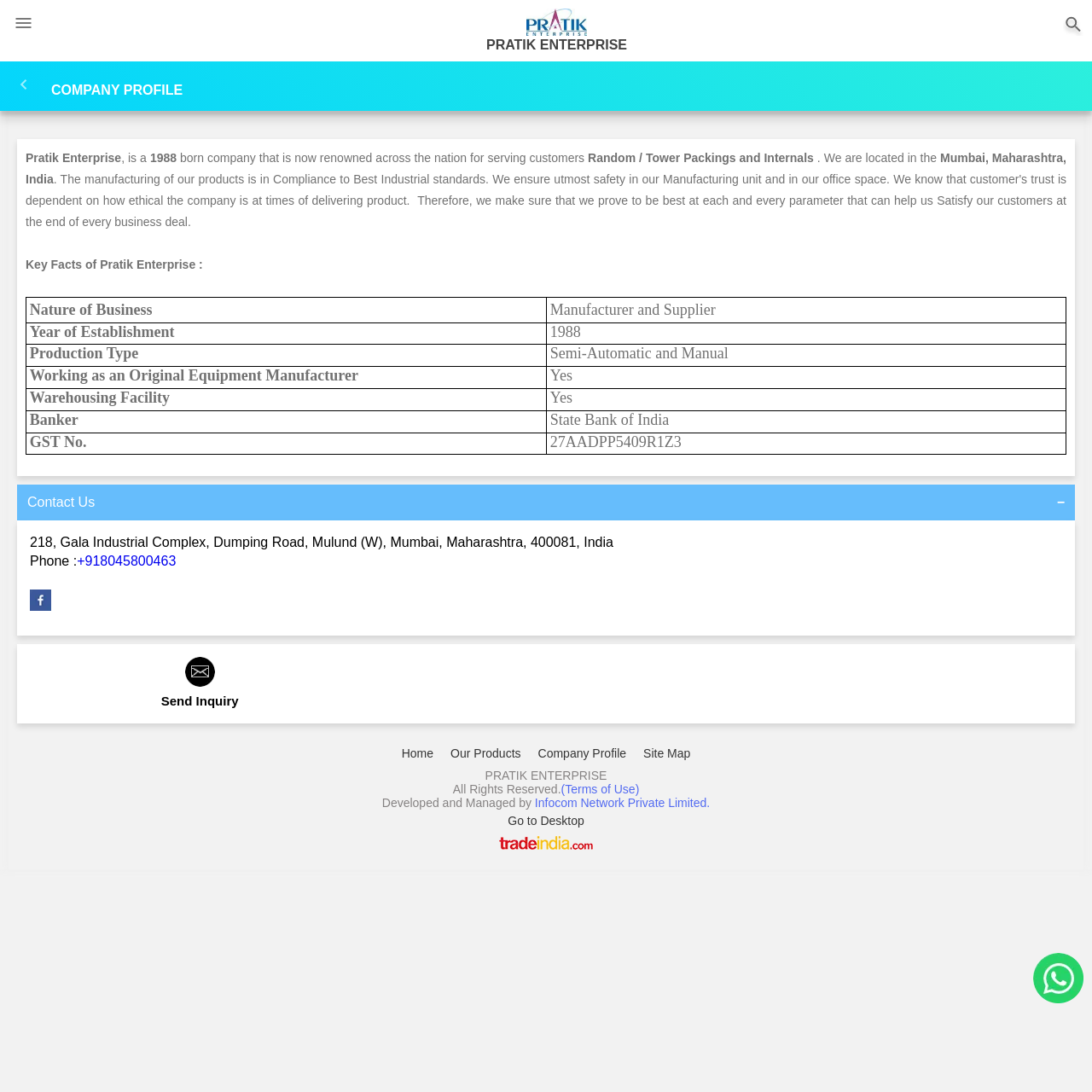Locate the bounding box coordinates of the element to click to perform the following action: 'Contact us'. The coordinates should be given as four float values between 0 and 1, in the form of [left, top, right, bottom].

[0.025, 0.453, 0.087, 0.467]